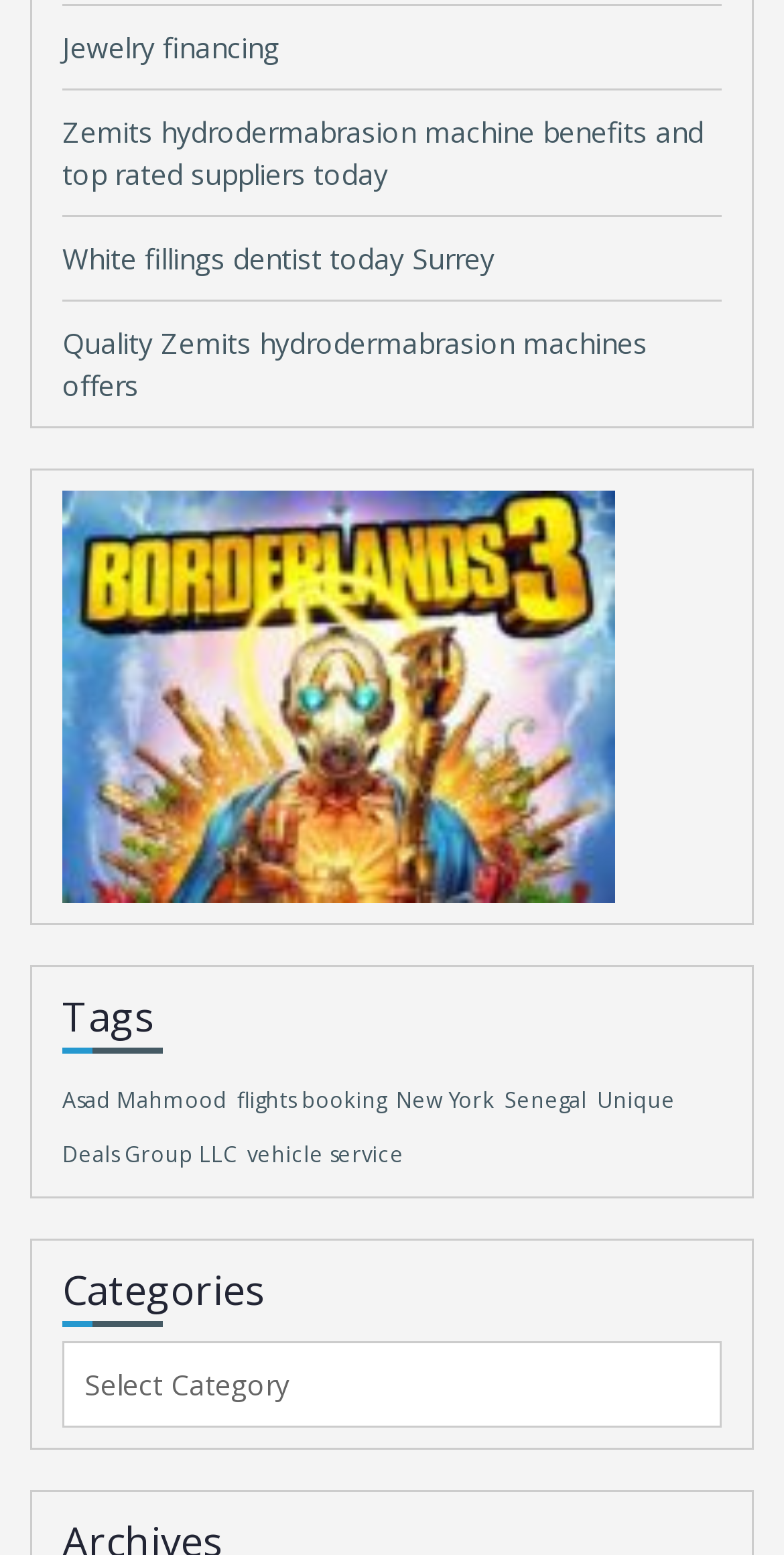Point out the bounding box coordinates of the section to click in order to follow this instruction: "Click on Jewelry financing".

[0.079, 0.018, 0.356, 0.043]